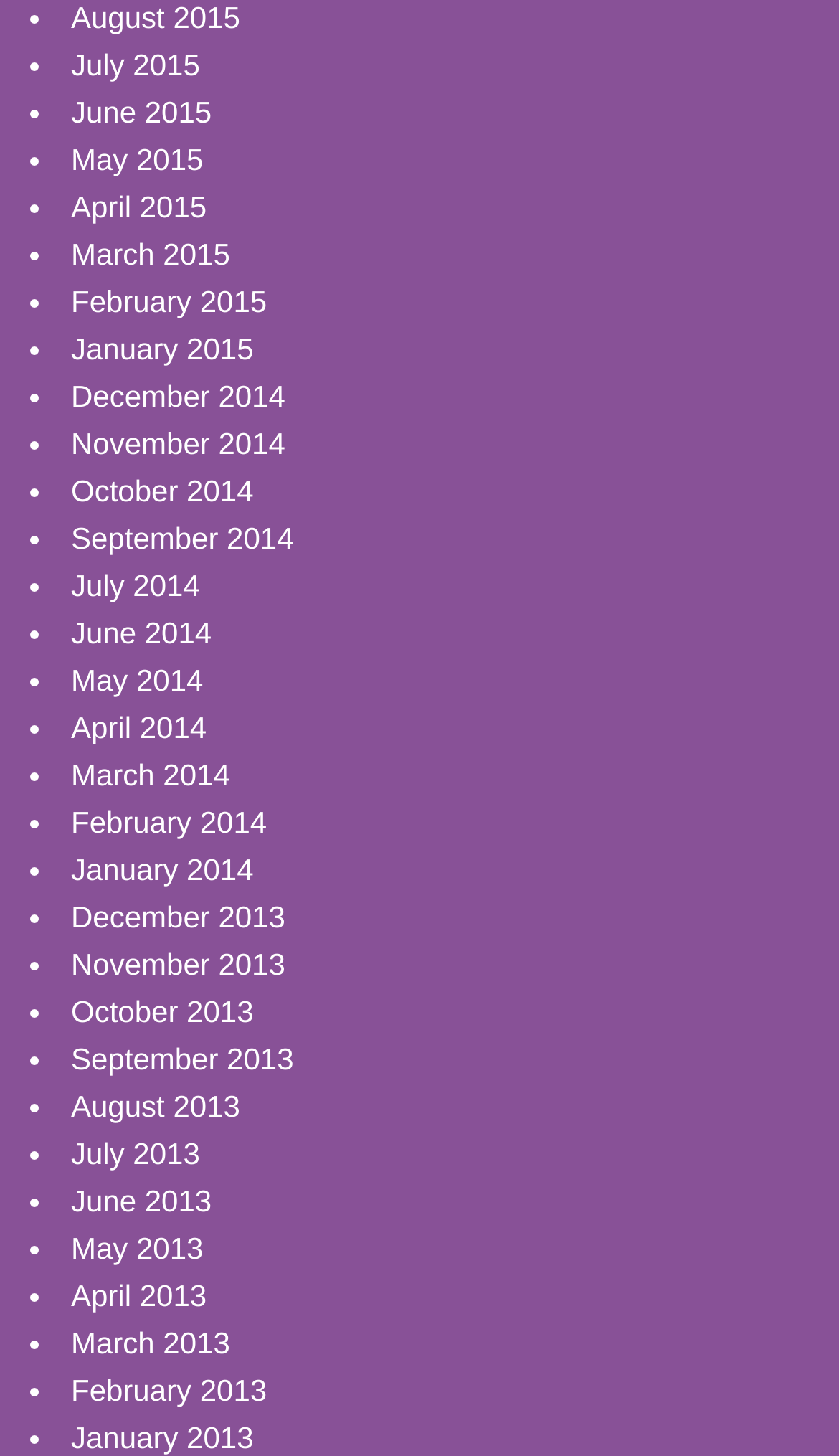Please locate the bounding box coordinates of the element that should be clicked to complete the given instruction: "View September 2013".

[0.085, 0.716, 0.35, 0.739]